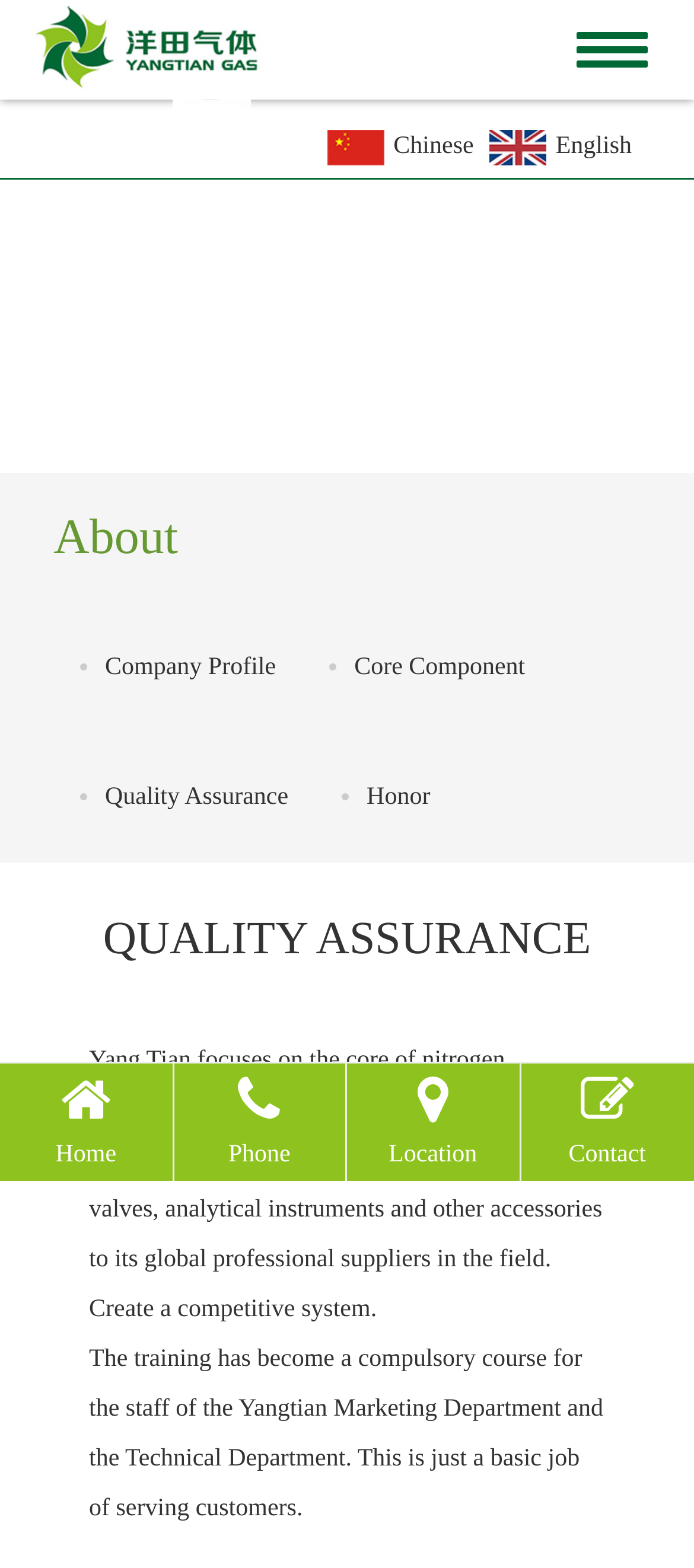Identify the coordinates of the bounding box for the element that must be clicked to accomplish the instruction: "Send an enquiry now".

[0.483, 0.032, 0.778, 0.049]